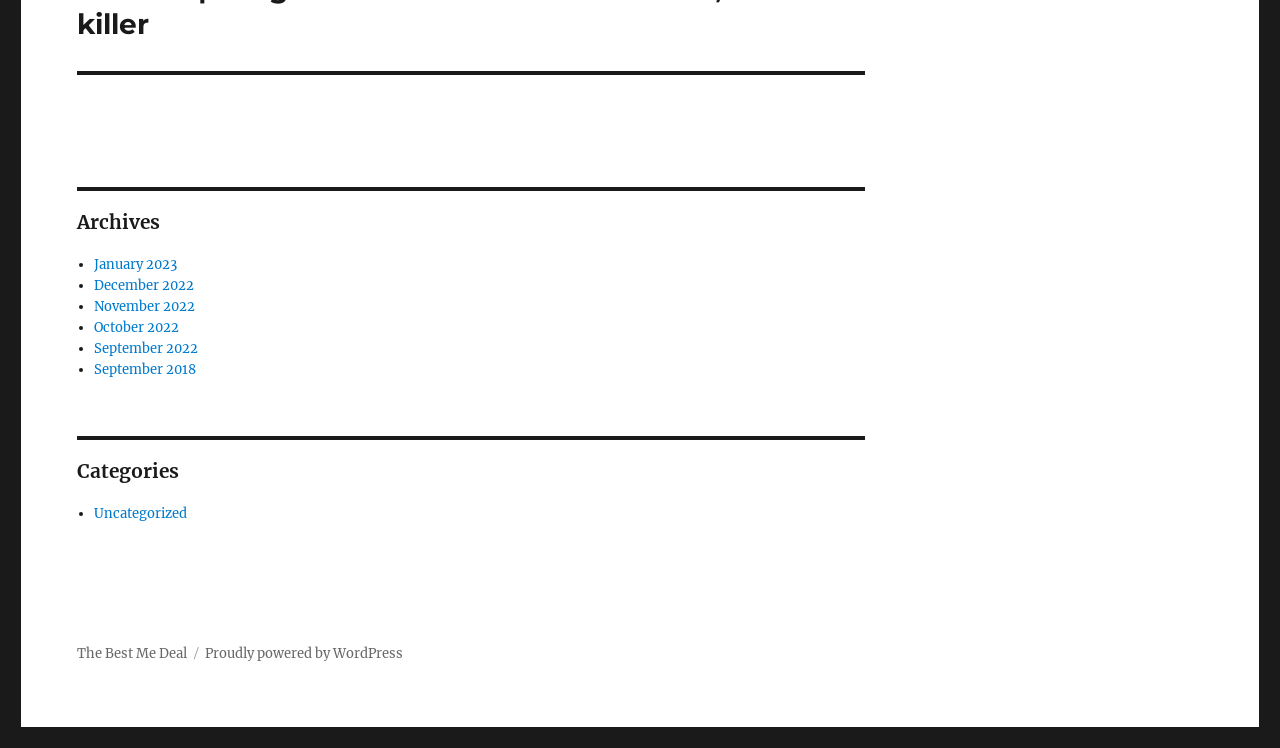How many categories are listed?
Examine the screenshot and reply with a single word or phrase.

1